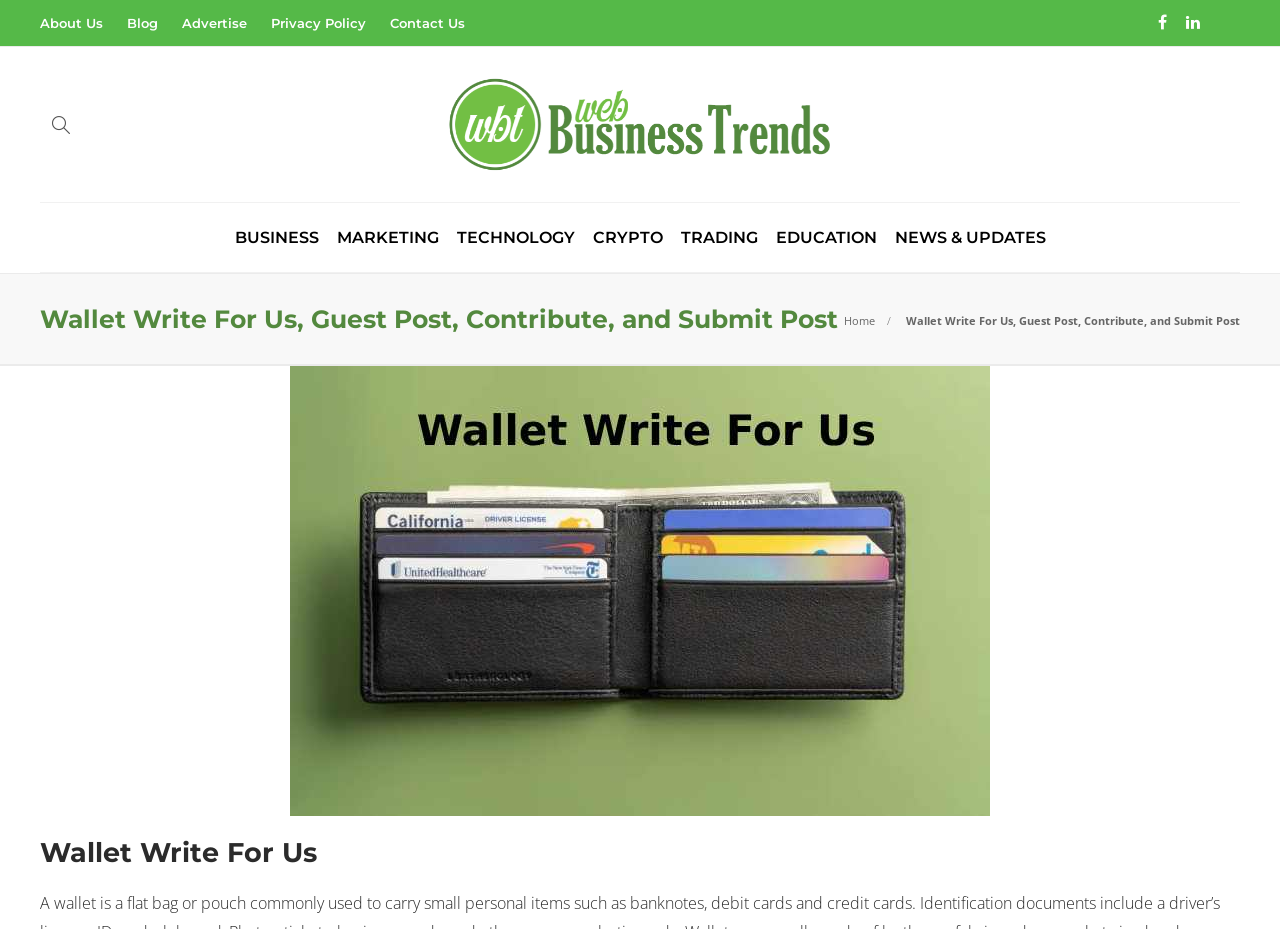Locate the bounding box coordinates of the element you need to click to accomplish the task described by this instruction: "Click on About Us".

[0.031, 0.003, 0.08, 0.046]